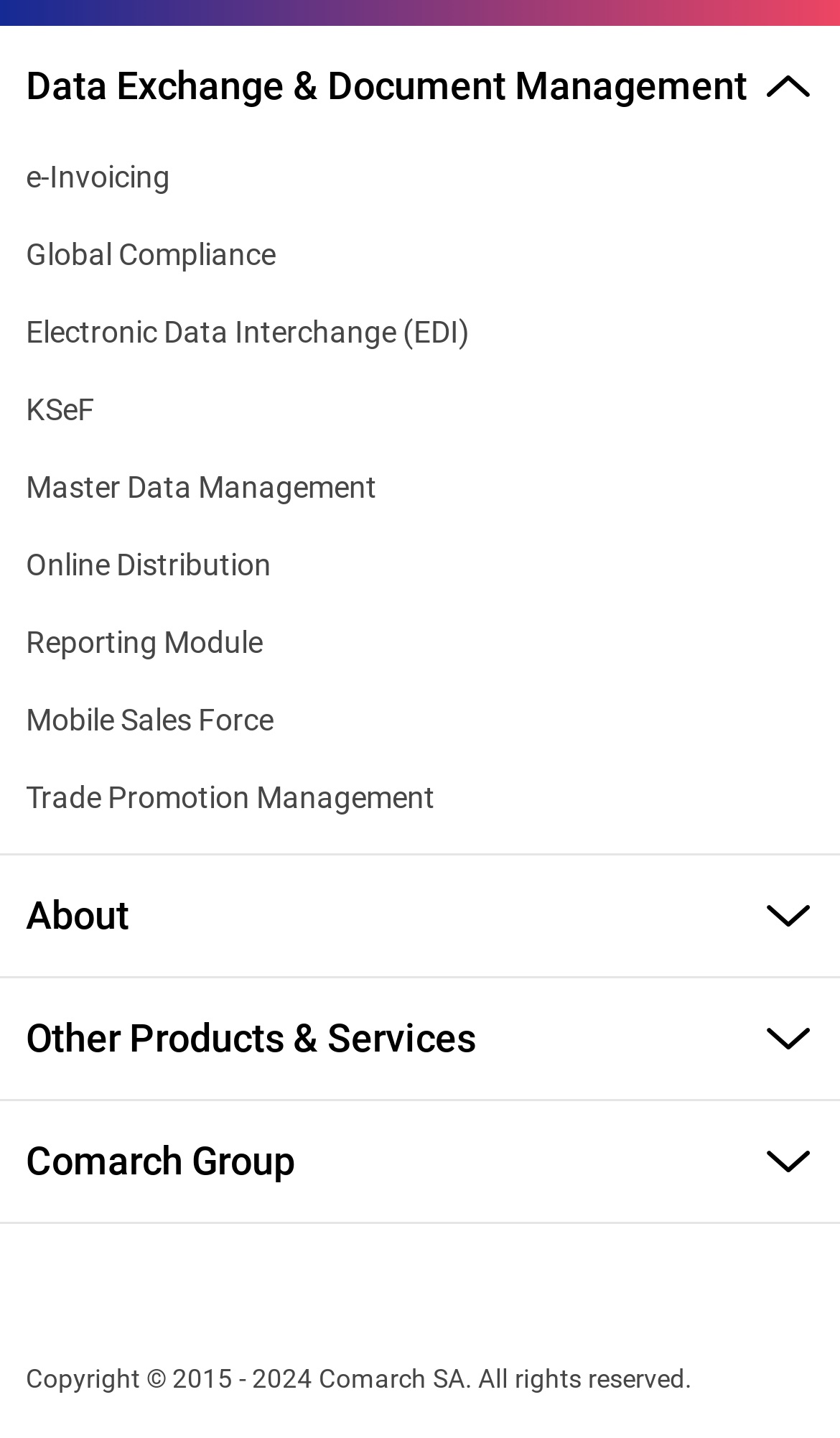Please determine the bounding box coordinates of the element's region to click for the following instruction: "Explore Master Data Management".

[0.031, 0.327, 0.449, 0.351]